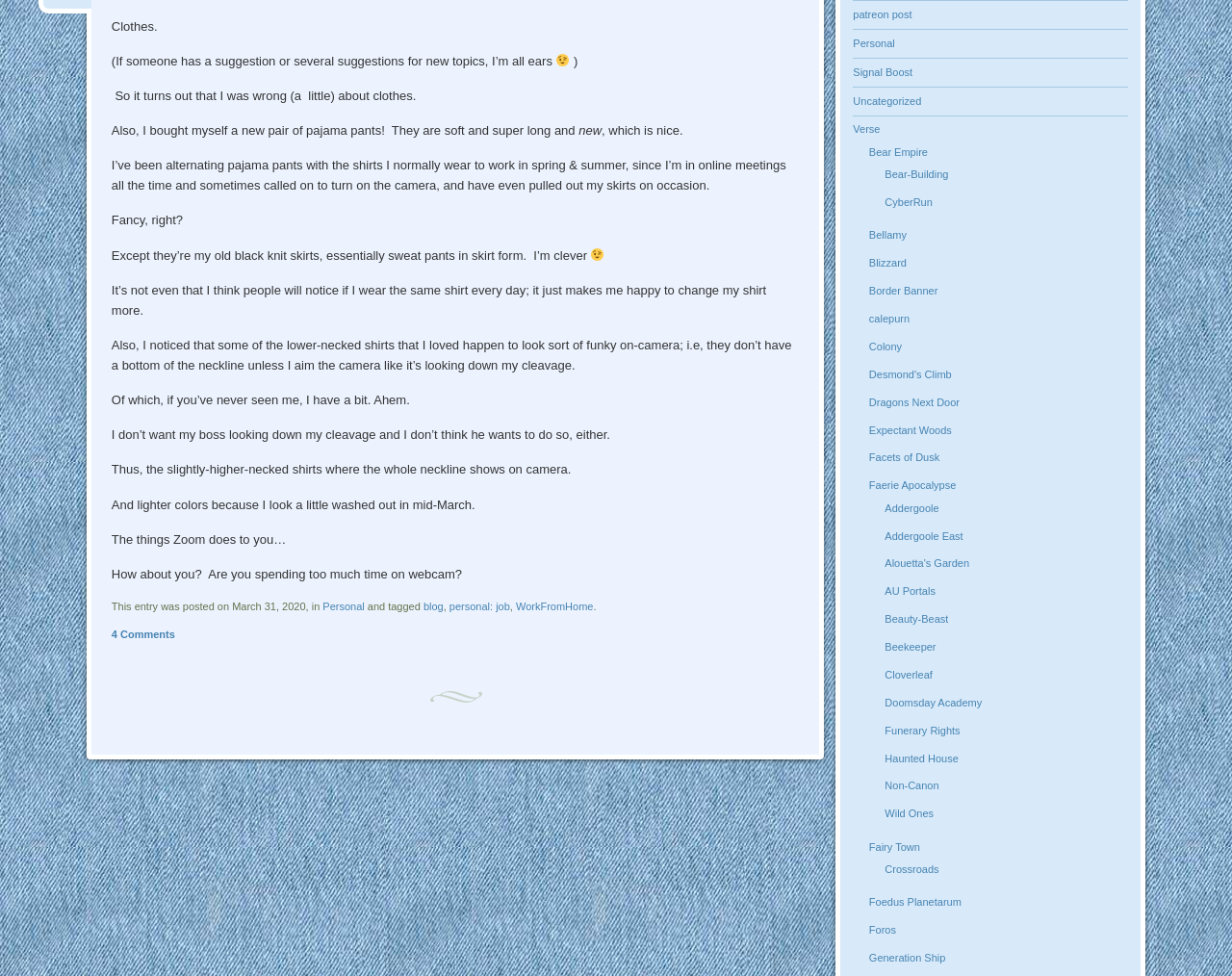What is the tone of the author in this post? Observe the screenshot and provide a one-word or short phrase answer.

Humorous and casual